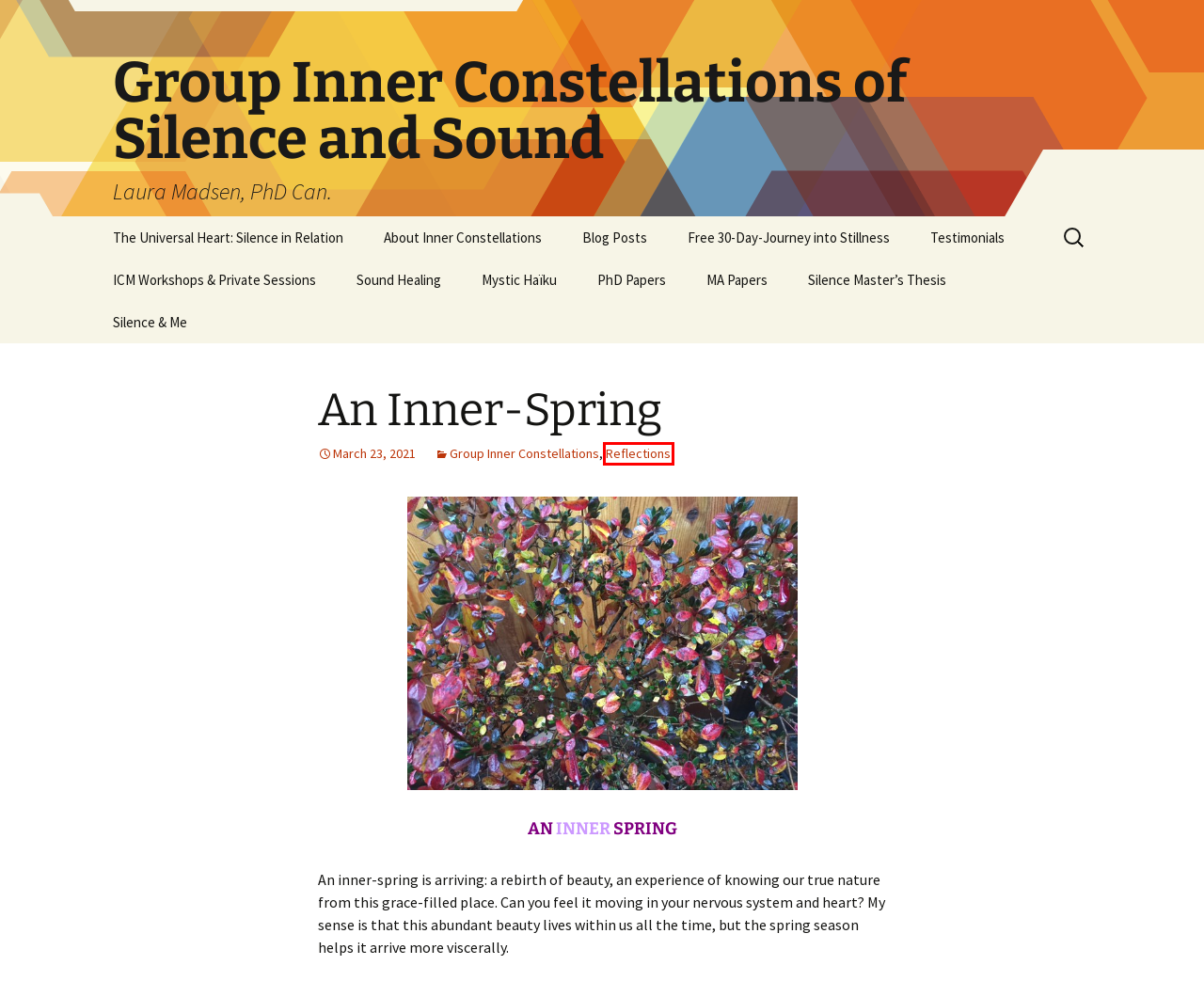You are provided with a screenshot of a webpage where a red rectangle bounding box surrounds an element. Choose the description that best matches the new webpage after clicking the element in the red bounding box. Here are the choices:
A. A 30 Day Journey into Stillness – Day 14 | Group Inner Constellations of Silence and Sound
B. A 30 Day Journey – Day 9 | Group Inner Constellations of Silence and Sound
C. Relating to Silence | Group Inner Constellations of Silence and Sound
D. A 30 Day Journey – Day 8 | Group Inner Constellations of Silence and Sound
E. A 30 Day Journey – Day 4 | Group Inner Constellations of Silence and Sound
F. A 30 Day Journey – Day 3 | Group Inner Constellations of Silence and Sound
G. Reflections | Group Inner Constellations of Silence and Sound
H. Group Inner Constellations | Group Inner Constellations of Silence and Sound

G